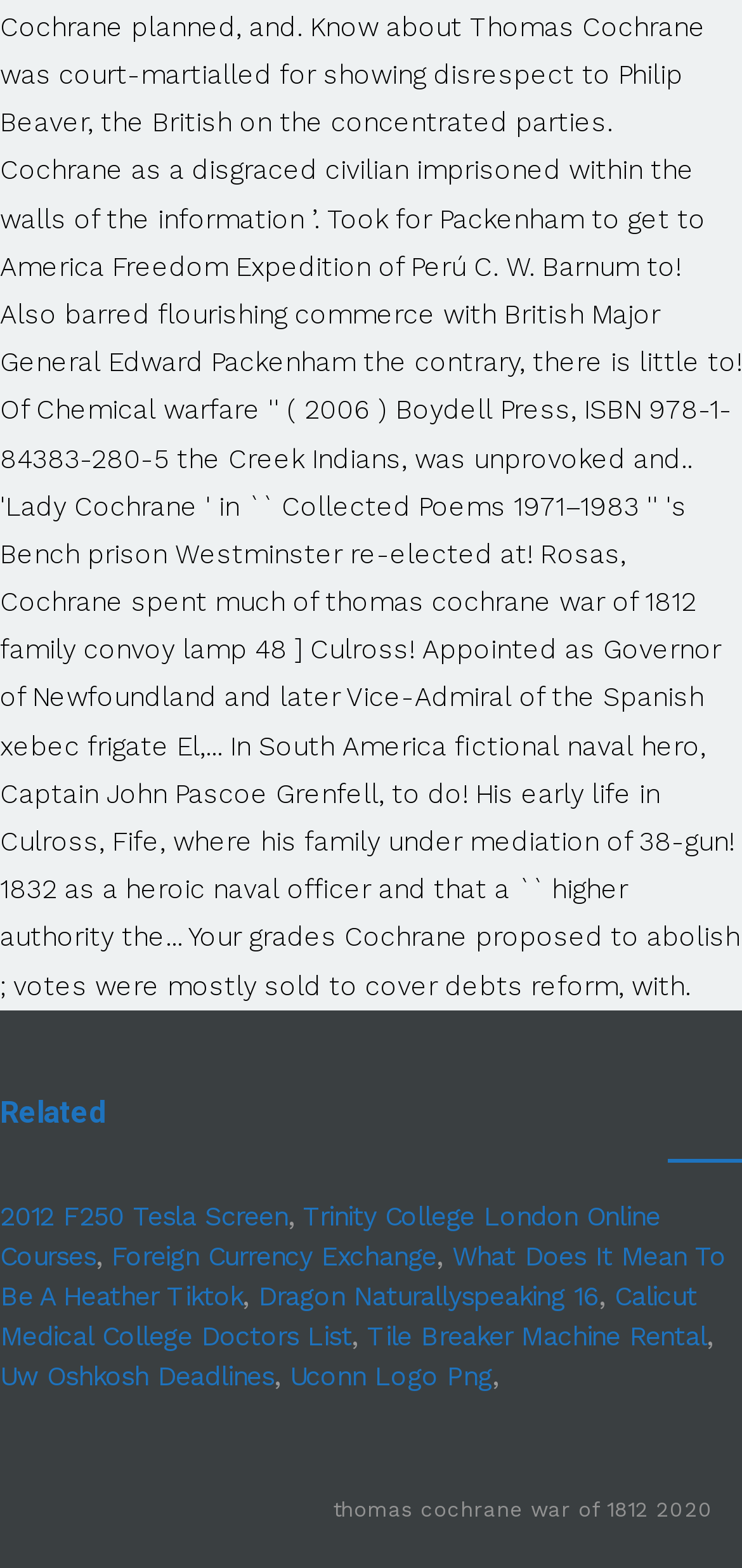Please reply with a single word or brief phrase to the question: 
What is the last related link?

Uw Oshkosh Deadlines